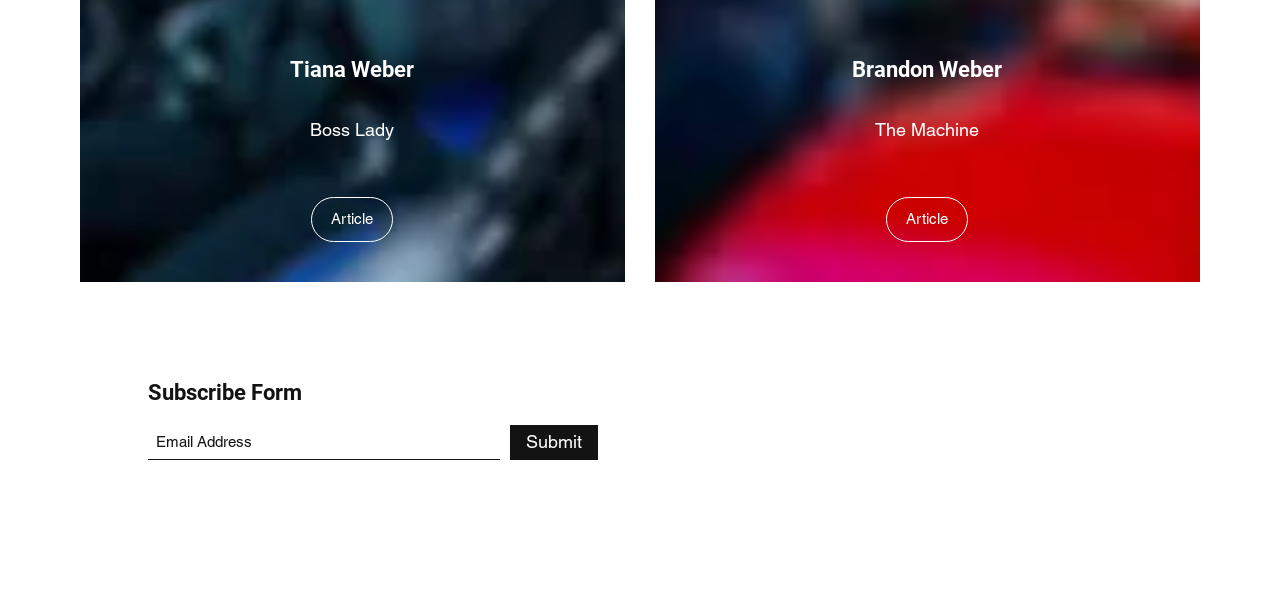Could you please study the image and provide a detailed answer to the question:
What is the purpose of the form with the 'Email Address' textbox?

The form contains a heading element with the text 'Subscribe Form' and a textbox element with the label 'Email Address', suggesting that the purpose of the form is to allow users to subscribe to something by providing their email address.